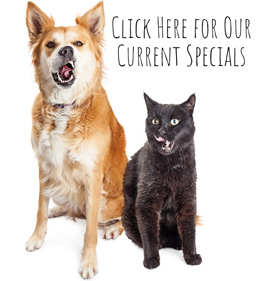Please provide a comprehensive answer to the question below using the information from the image: What is the purpose of the text prompt?

The caption states that the text prompt is overlaying the image, encouraging viewers to 'Click Here for Our Current Specials', which implies that its purpose is to draw attention to deals specifically for pet owners.